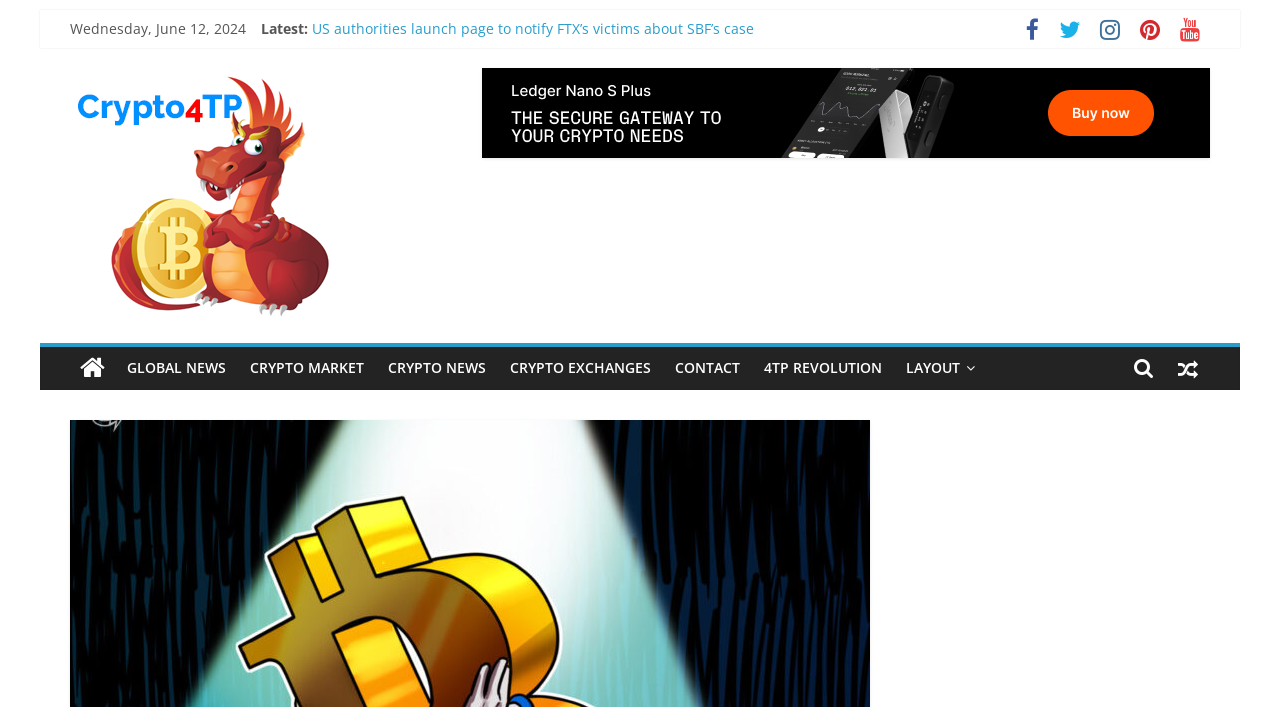Determine the bounding box of the UI element mentioned here: "Home Designs". The coordinates must be in the format [left, top, right, bottom] with values ranging from 0 to 1.

None